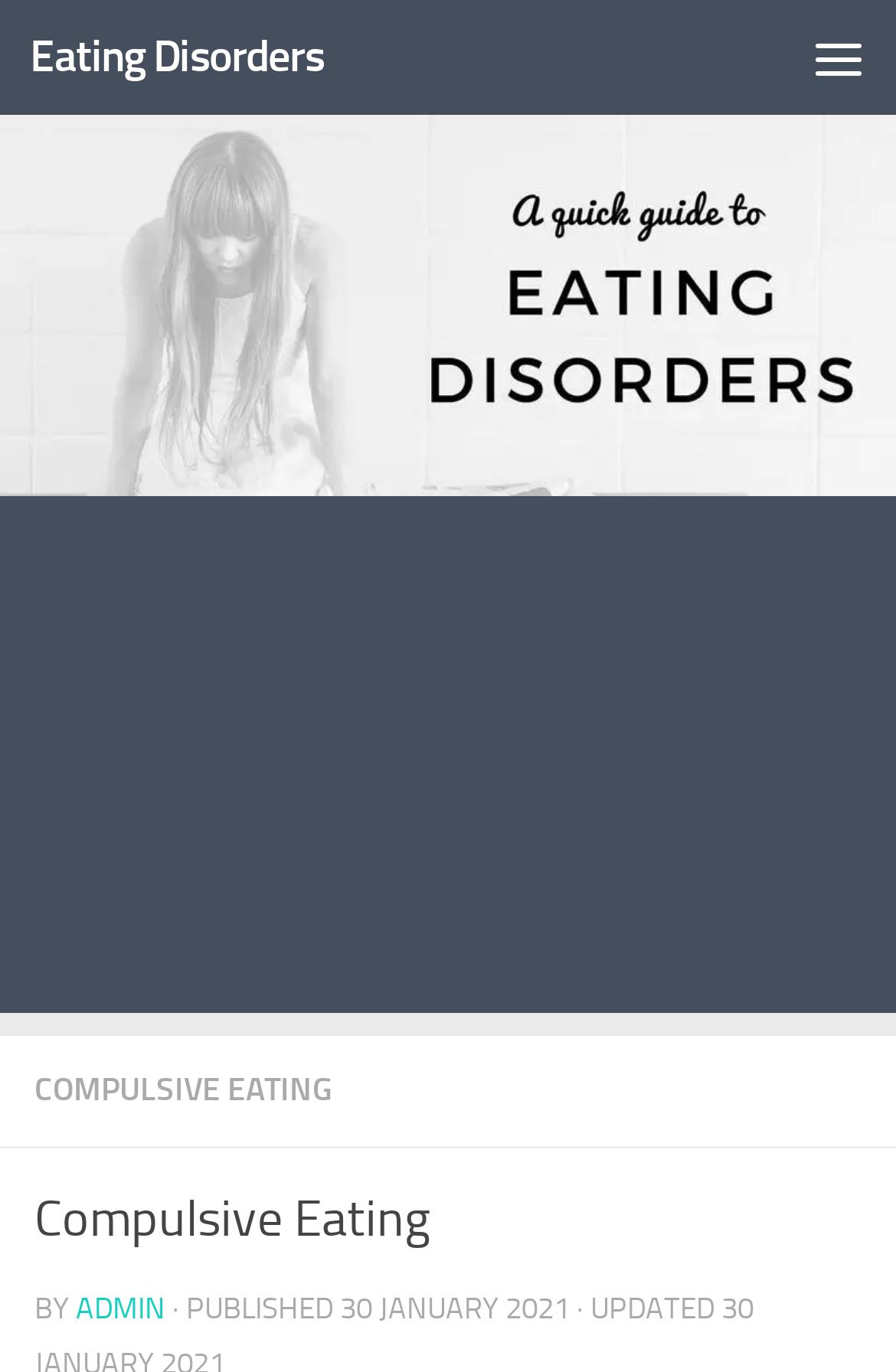Calculate the bounding box coordinates for the UI element based on the following description: "Skip to content". Ensure the coordinates are four float numbers between 0 and 1, i.e., [left, top, right, bottom].

[0.01, 0.007, 0.397, 0.087]